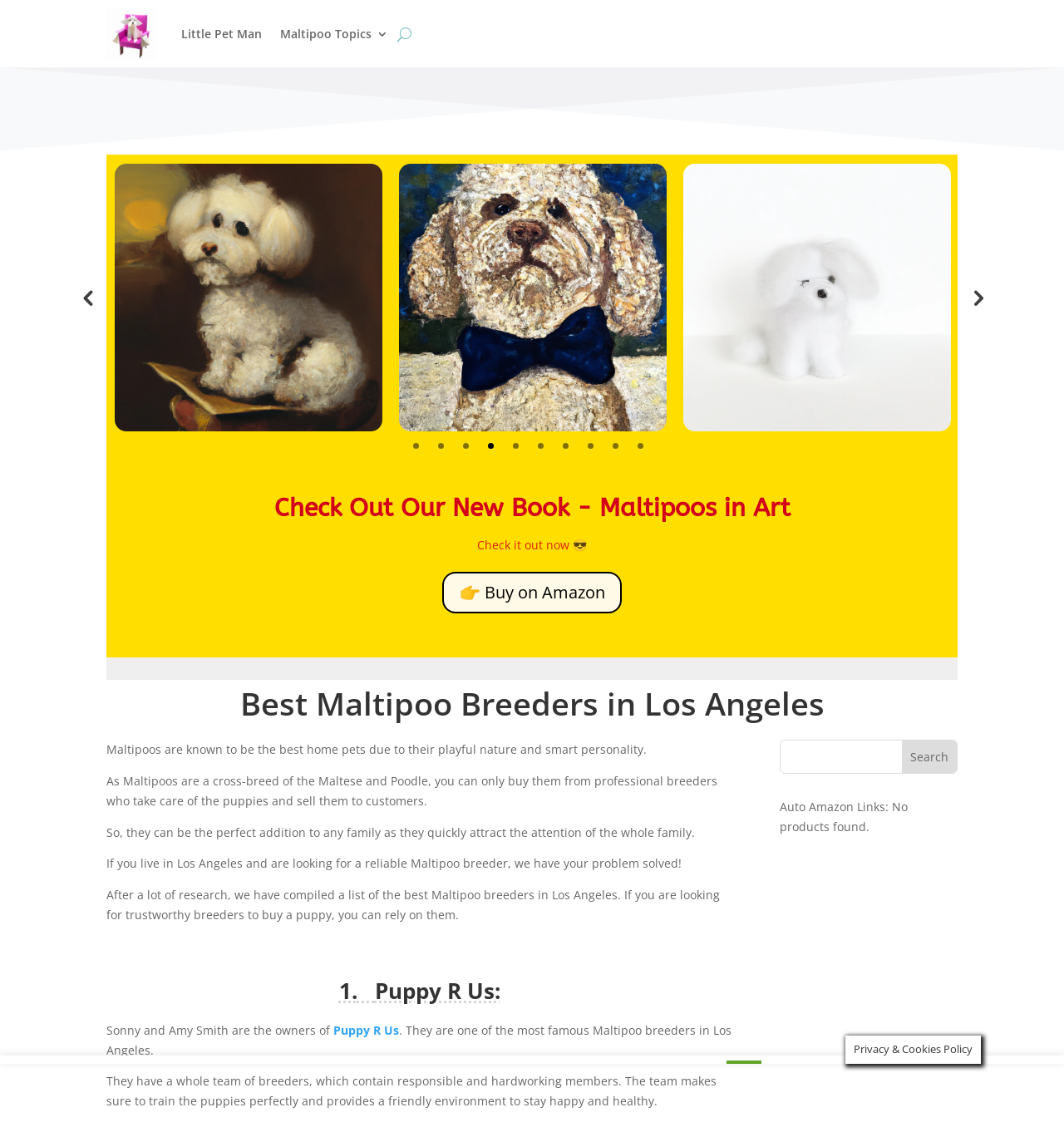Please specify the bounding box coordinates of the area that should be clicked to accomplish the following instruction: "Click the 'Next' button". The coordinates should consist of four float numbers between 0 and 1, i.e., [left, top, right, bottom].

[0.904, 0.251, 0.932, 0.278]